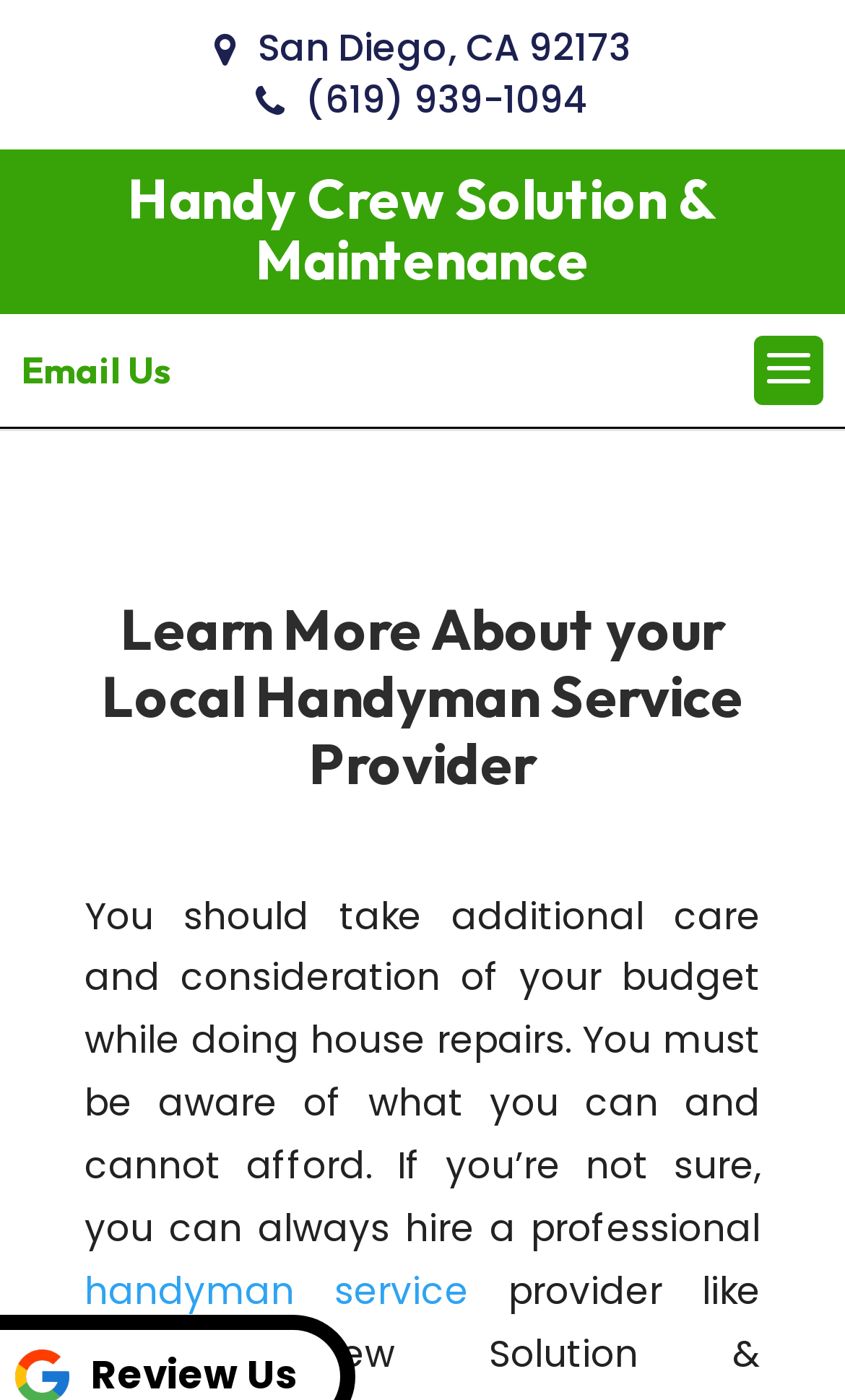Locate and generate the text content of the webpage's heading.

Learn More About your Local Handyman Service Provider